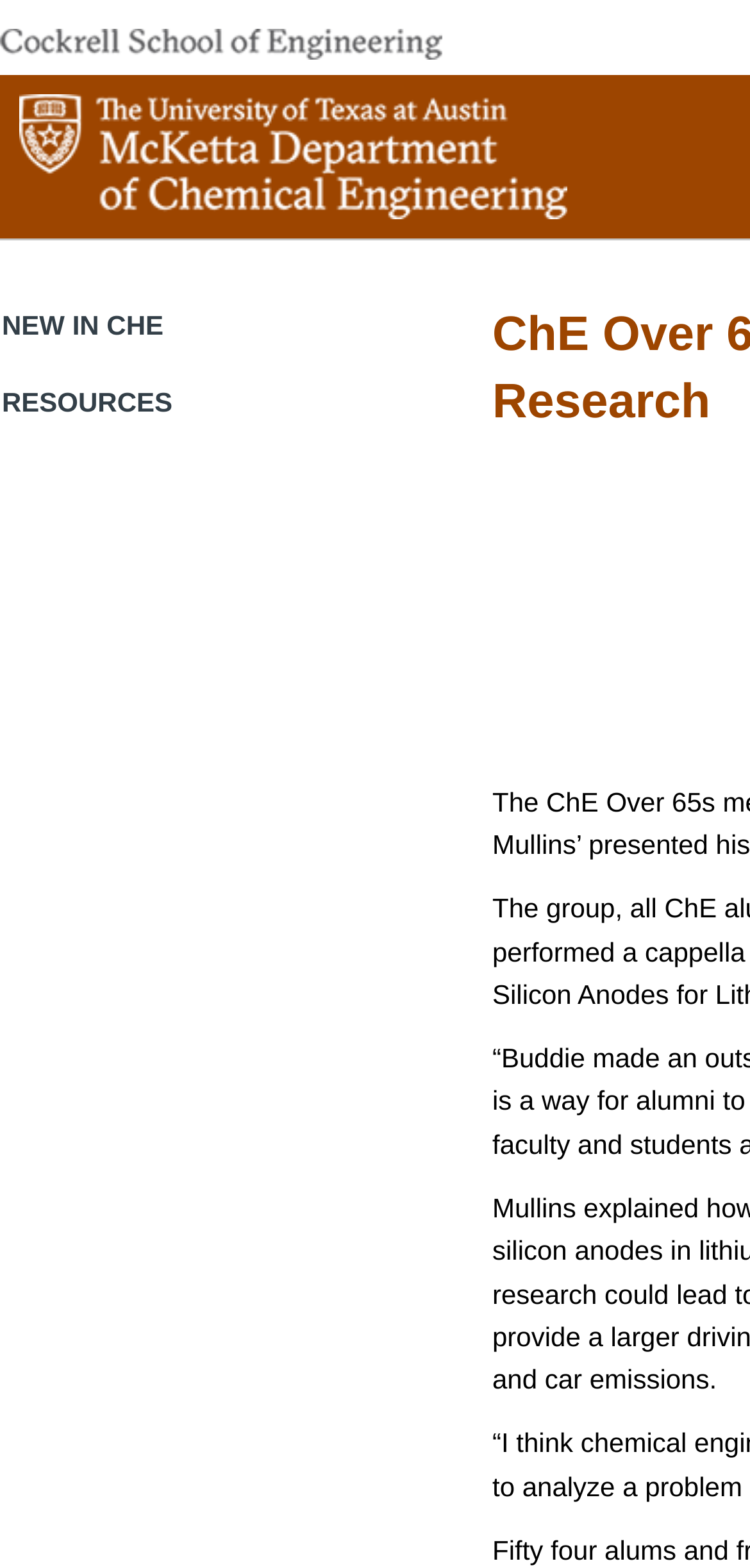Given the element description "parent_node: Search:", identify the bounding box of the corresponding UI element.

[0.026, 0.06, 0.756, 0.14]